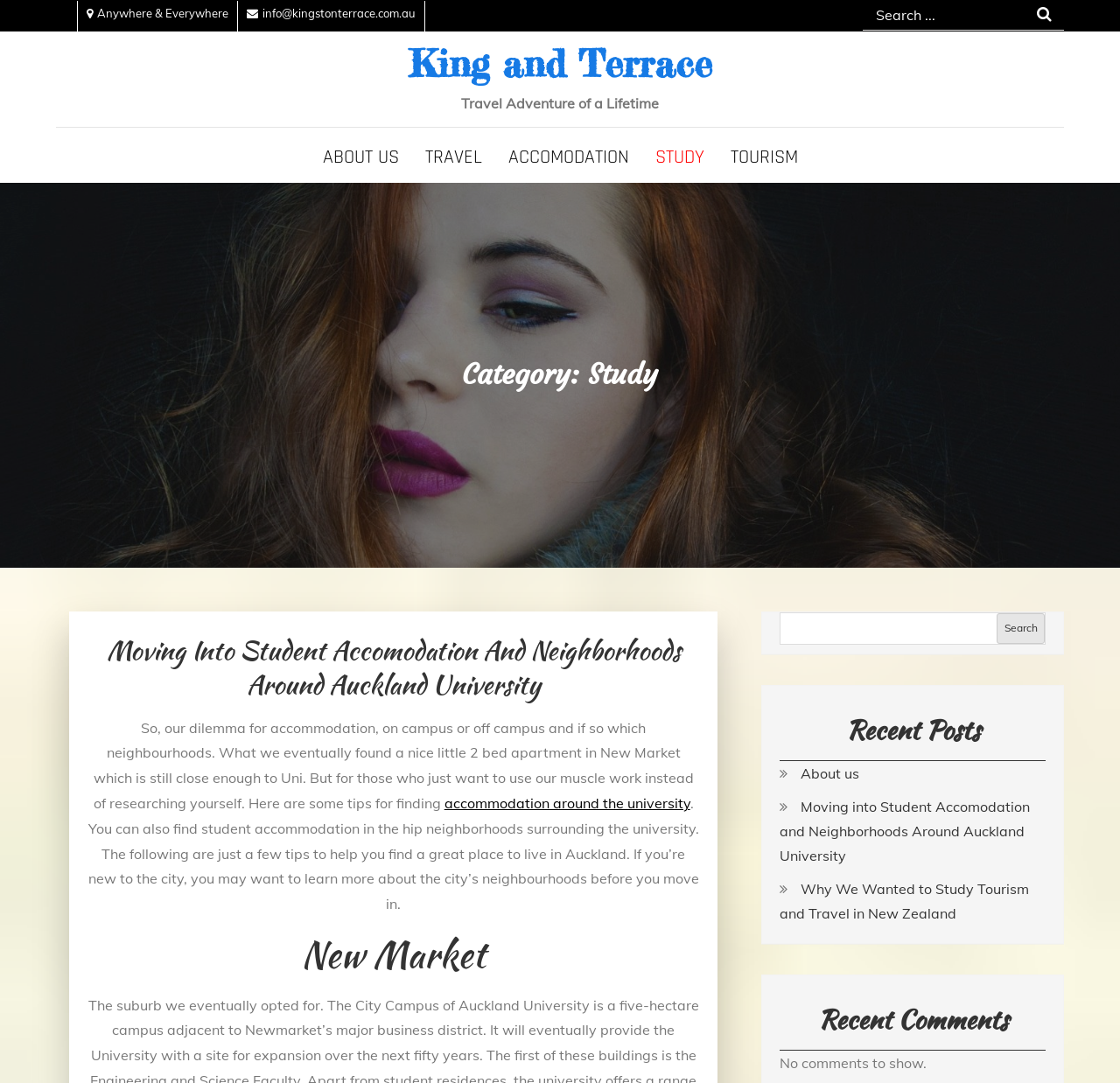Pinpoint the bounding box coordinates of the area that should be clicked to complete the following instruction: "Contact via email". The coordinates must be given as four float numbers between 0 and 1, i.e., [left, top, right, bottom].

[0.22, 0.006, 0.371, 0.019]